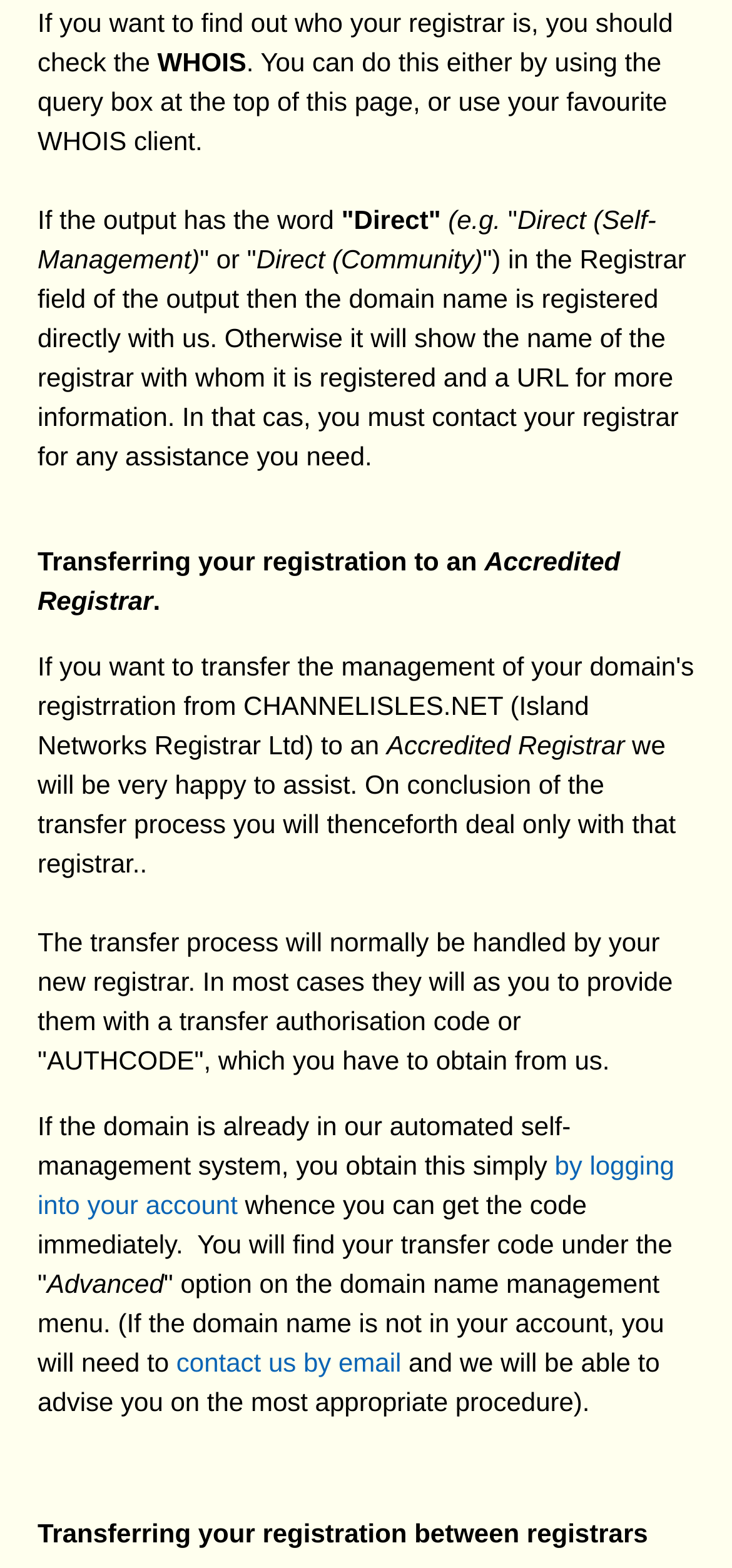How to obtain a transfer authorisation code?
Provide a comprehensive and detailed answer to the question.

According to the webpage, if the domain is already in the automated self-management system, the transfer authorisation code can be obtained by logging into the account and finding it under the 'Advanced' option on the domain name management menu.